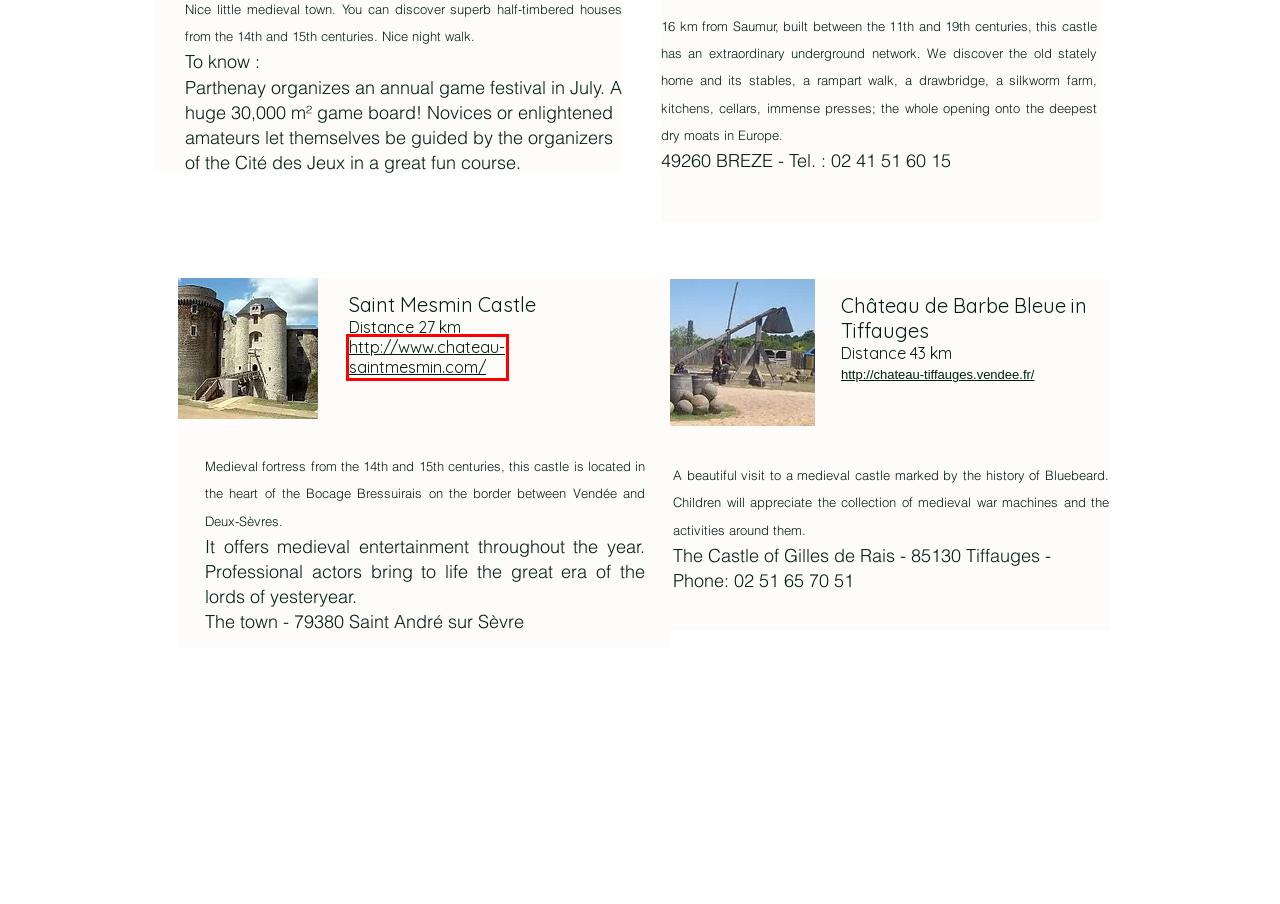Examine the screenshot of a webpage with a red bounding box around a UI element. Your task is to identify the webpage description that best corresponds to the new webpage after clicking the specified element. The given options are:
A. Château de Saint-Mesmin - Le château fort en animation
B. Les chambres d'hôtes | chatelierwebsite
C. Page bon plans
D. Page réservée aux locataires | photos de moments de vie
E. Le gîte | chatelierwebsite
F. Page visite de la maison | descriptif détaillé et nombreuses photos
G. Château de Tiffauges: Patrimoine Culturel et naturel du département de la Vendée
H. Copie de Le gîte | chatelierwebsite

A